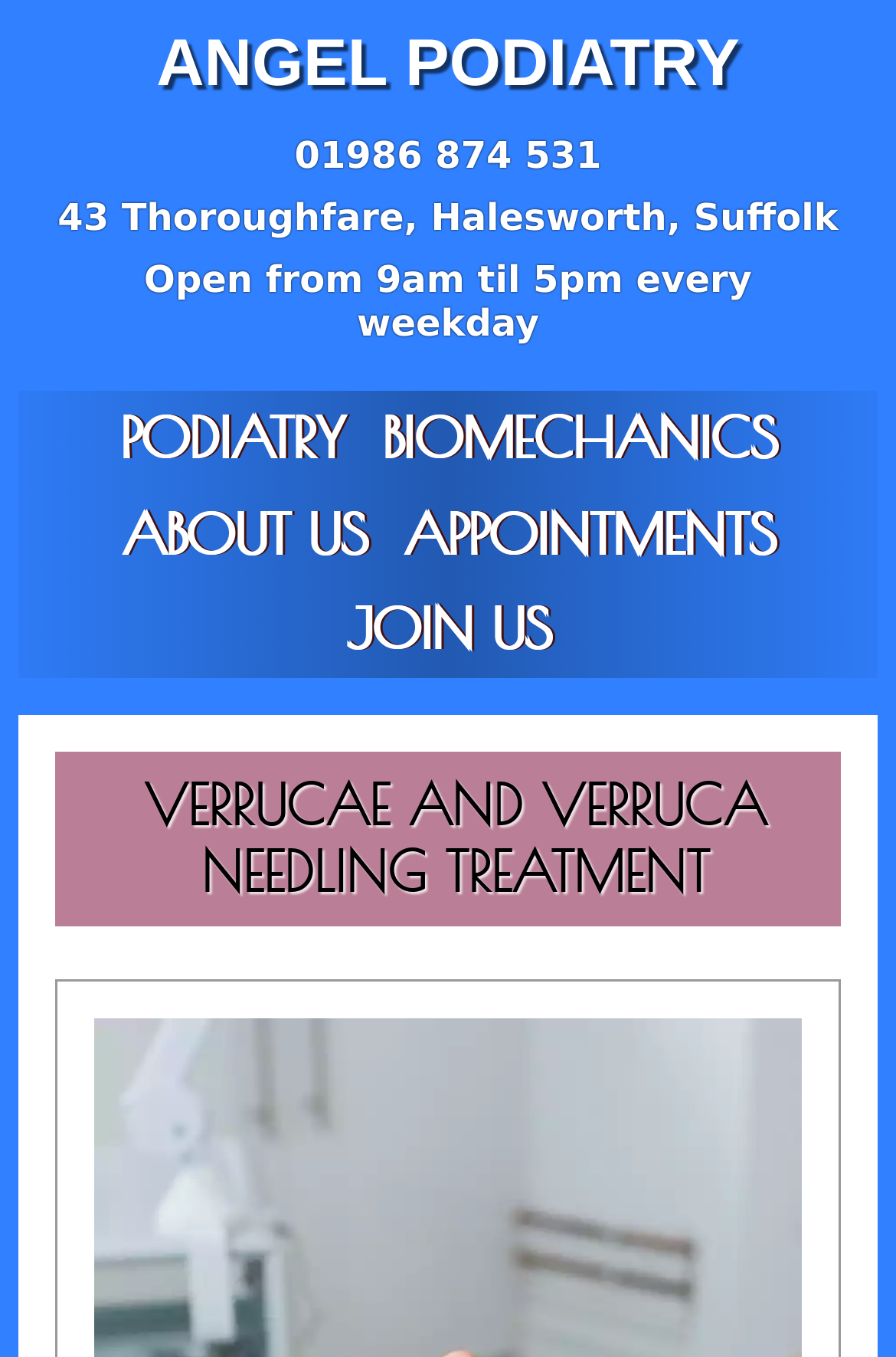What is the main topic of the webpage?
Based on the screenshot, answer the question with a single word or phrase.

Verrucae and Verruca Needling Treatment